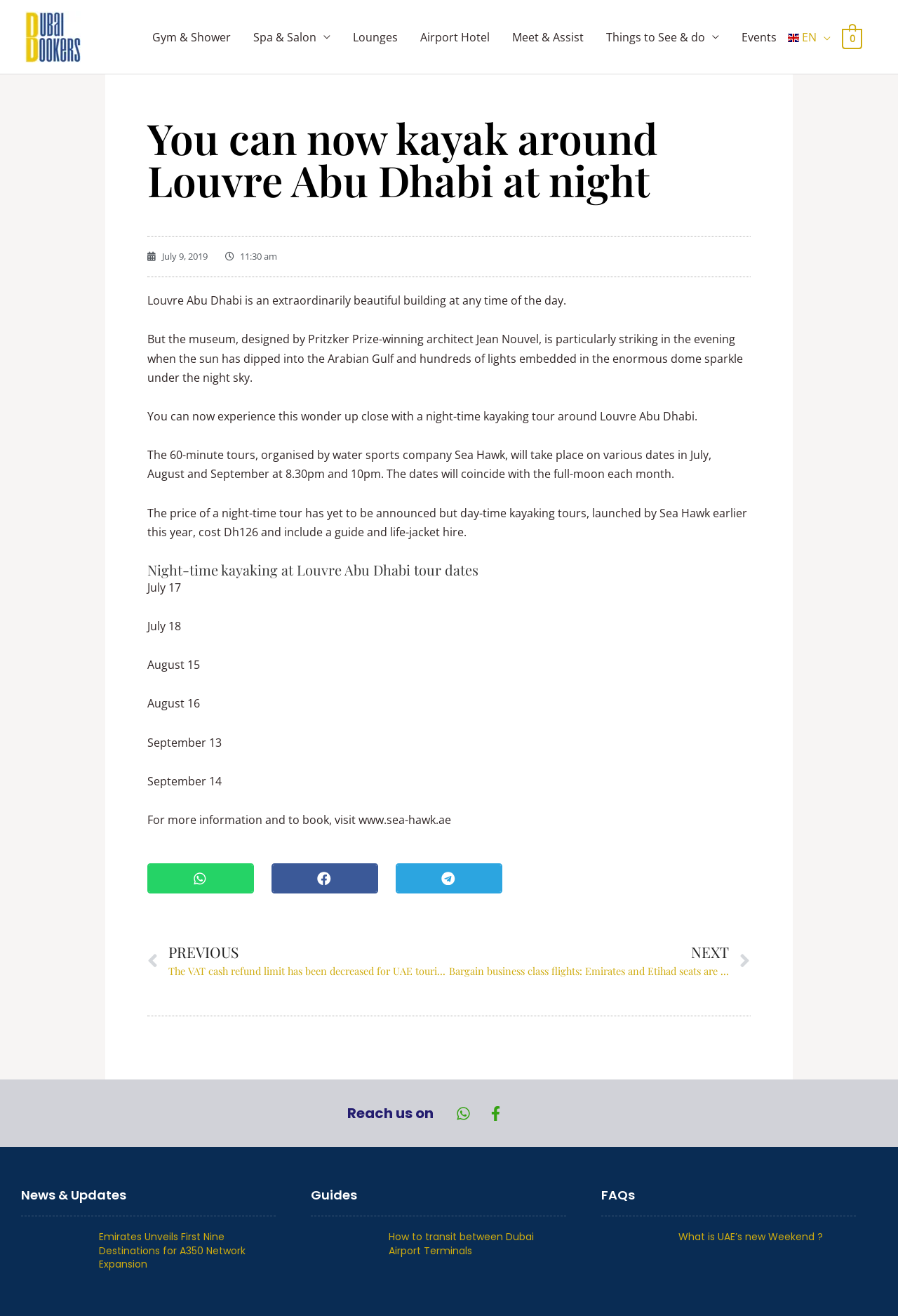What is the name of the museum mentioned in the article?
Analyze the screenshot and provide a detailed answer to the question.

The article mentions 'Louvre Abu Dhabi is an extraordinarily beautiful building at any time of the day.' which indicates that the museum being referred to is Louvre Abu Dhabi.